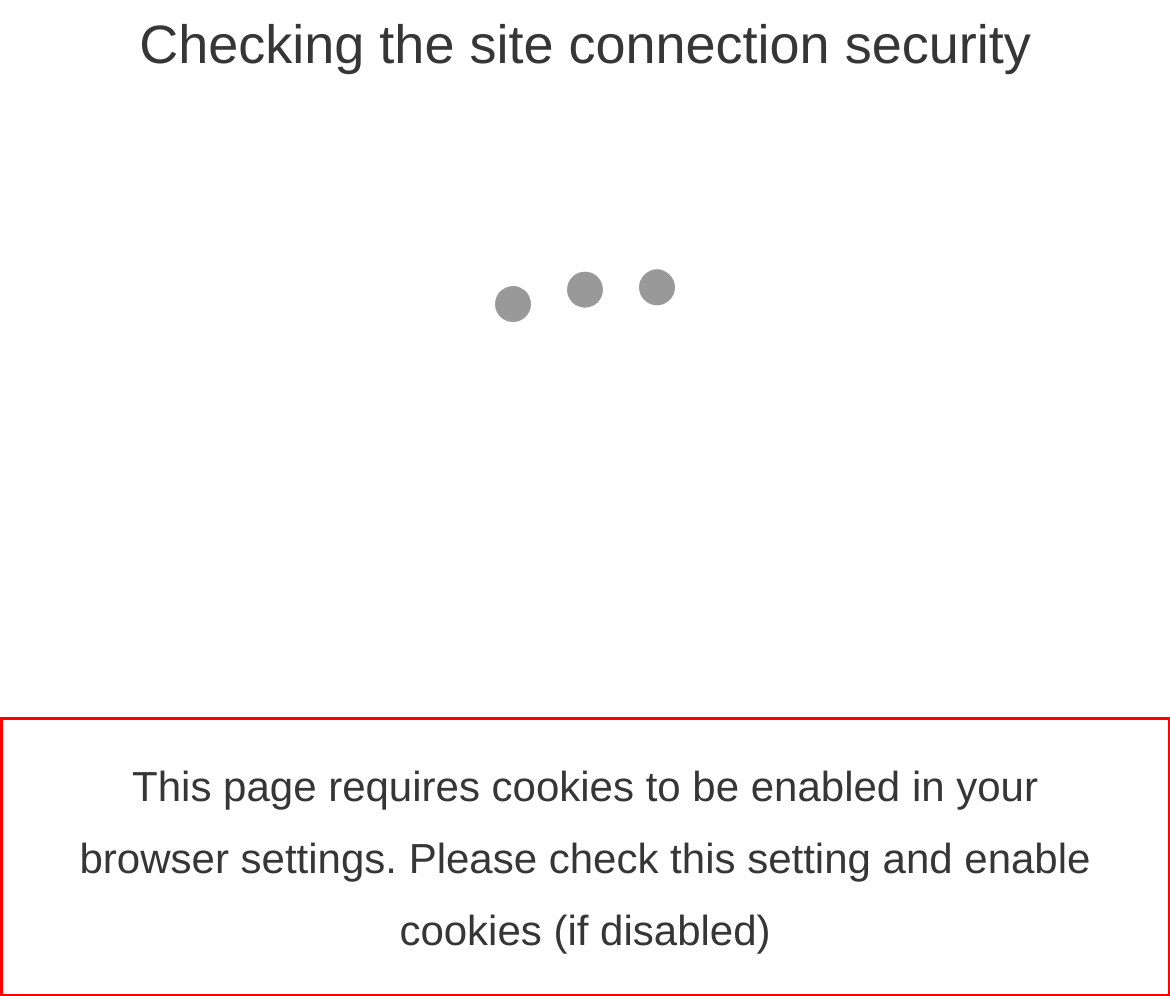From the screenshot of the webpage, locate the red bounding box and extract the text contained within that area.

This page requires cookies to be enabled in your browser settings. Please check this setting and enable cookies (if disabled)